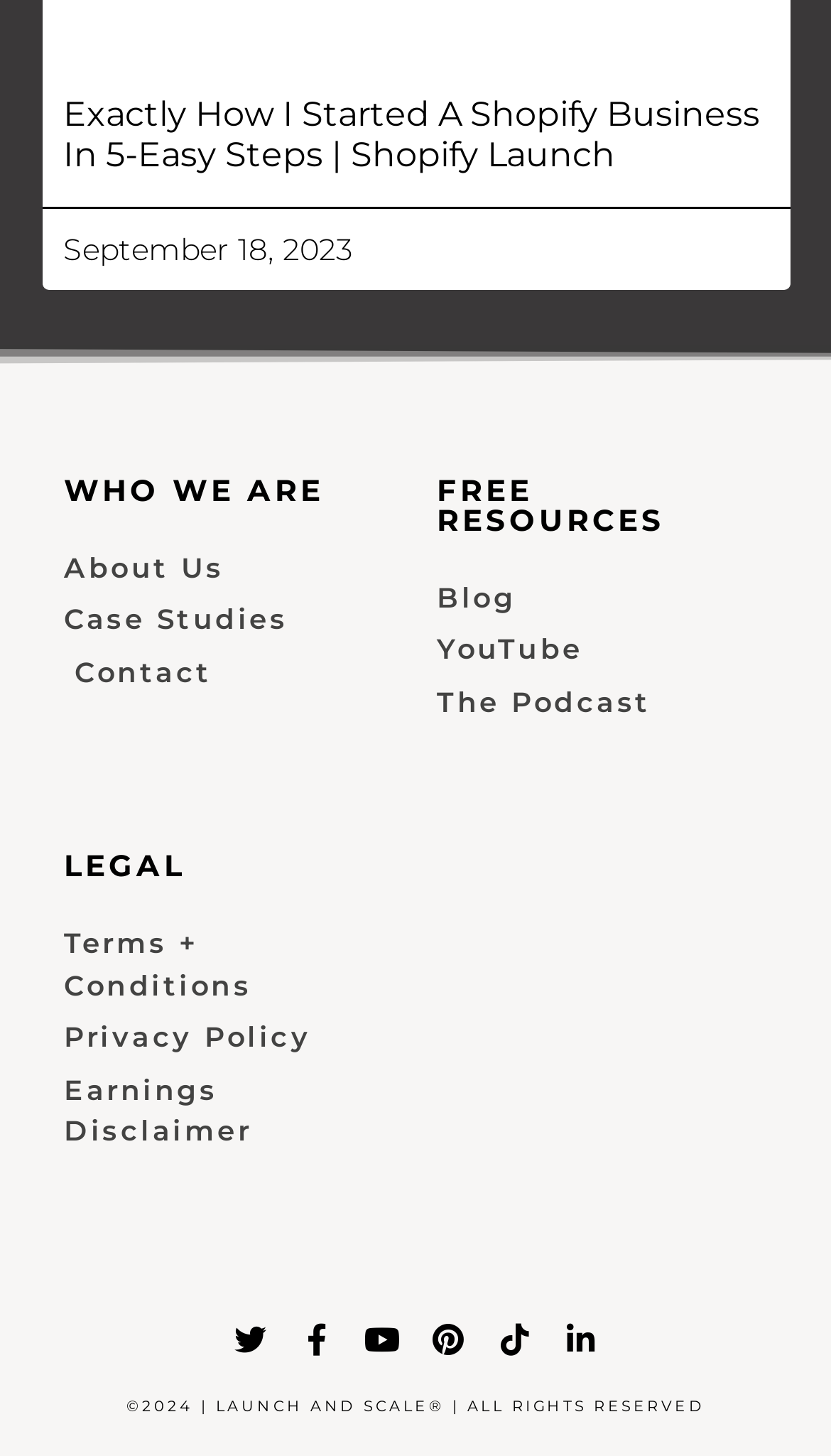Provide a one-word or brief phrase answer to the question:
What is the date of the latest article?

September 18, 2023